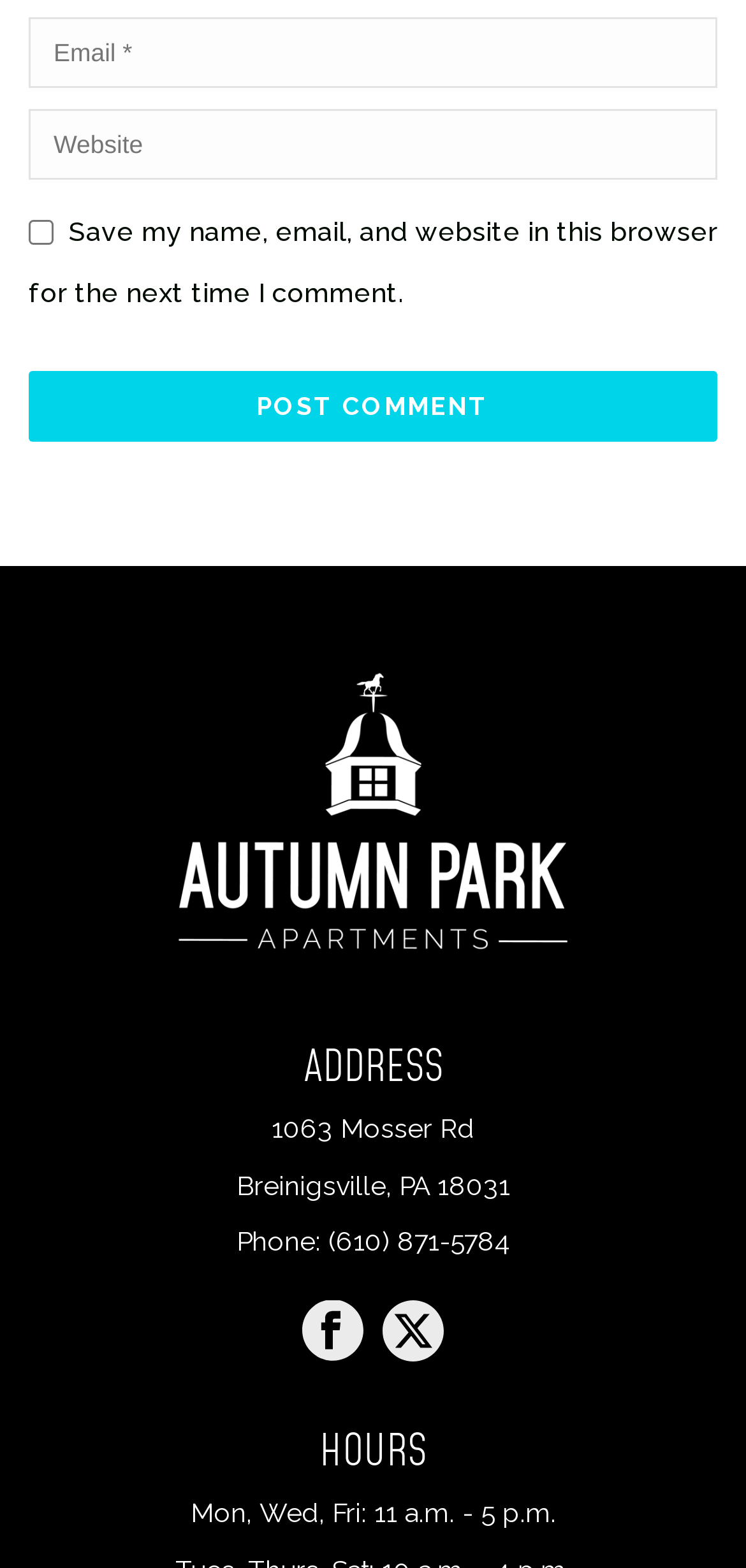For the given element description name="email" placeholder="Email *", determine the bounding box coordinates of the UI element. The coordinates should follow the format (top-left x, top-left y, bottom-right x, bottom-right y) and be within the range of 0 to 1.

[0.038, 0.011, 0.962, 0.056]